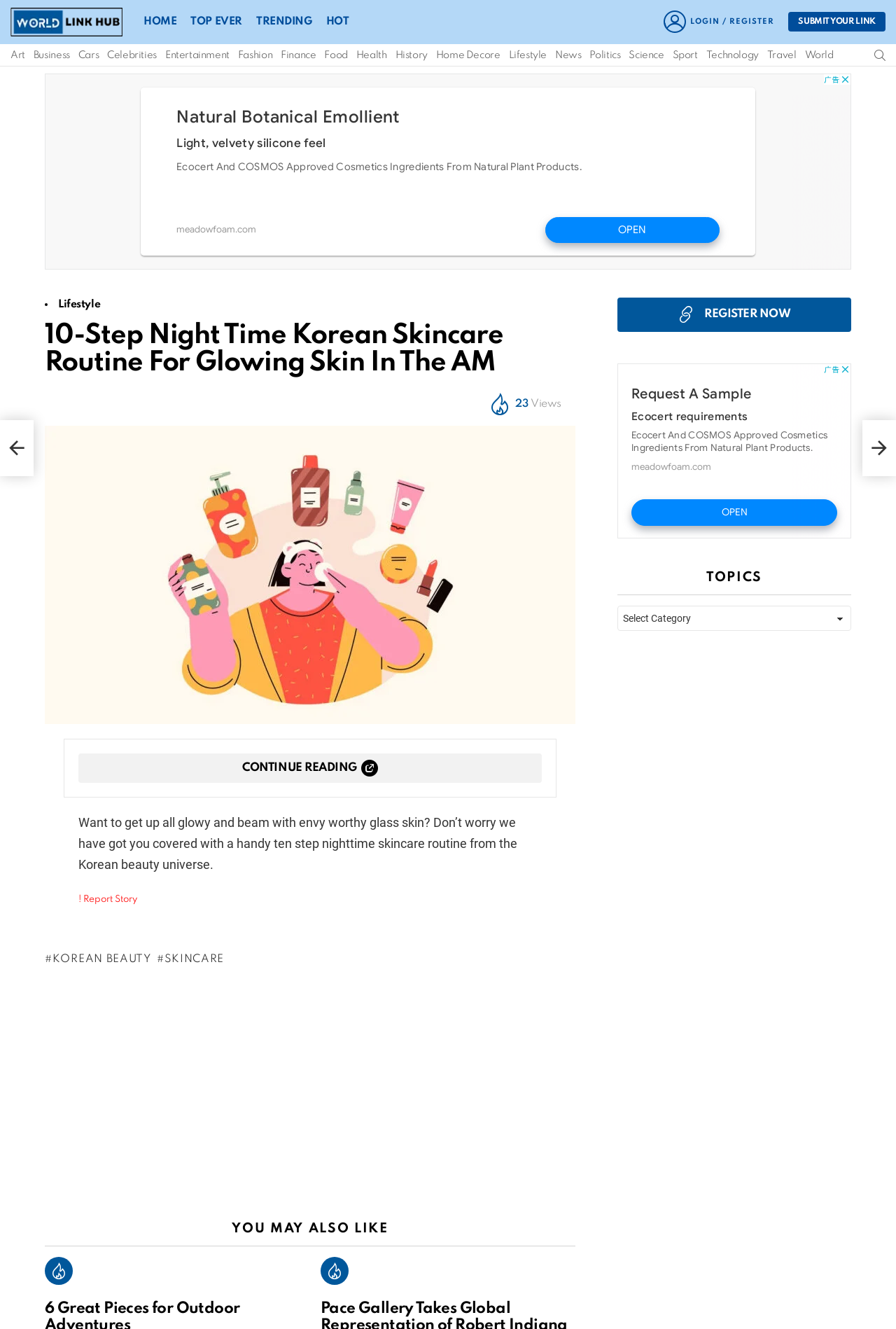Locate the bounding box coordinates of the clickable element to fulfill the following instruction: "Click on the MORE NEWS heading". Provide the coordinates as four float numbers between 0 and 1 in the format [left, top, right, bottom].

None